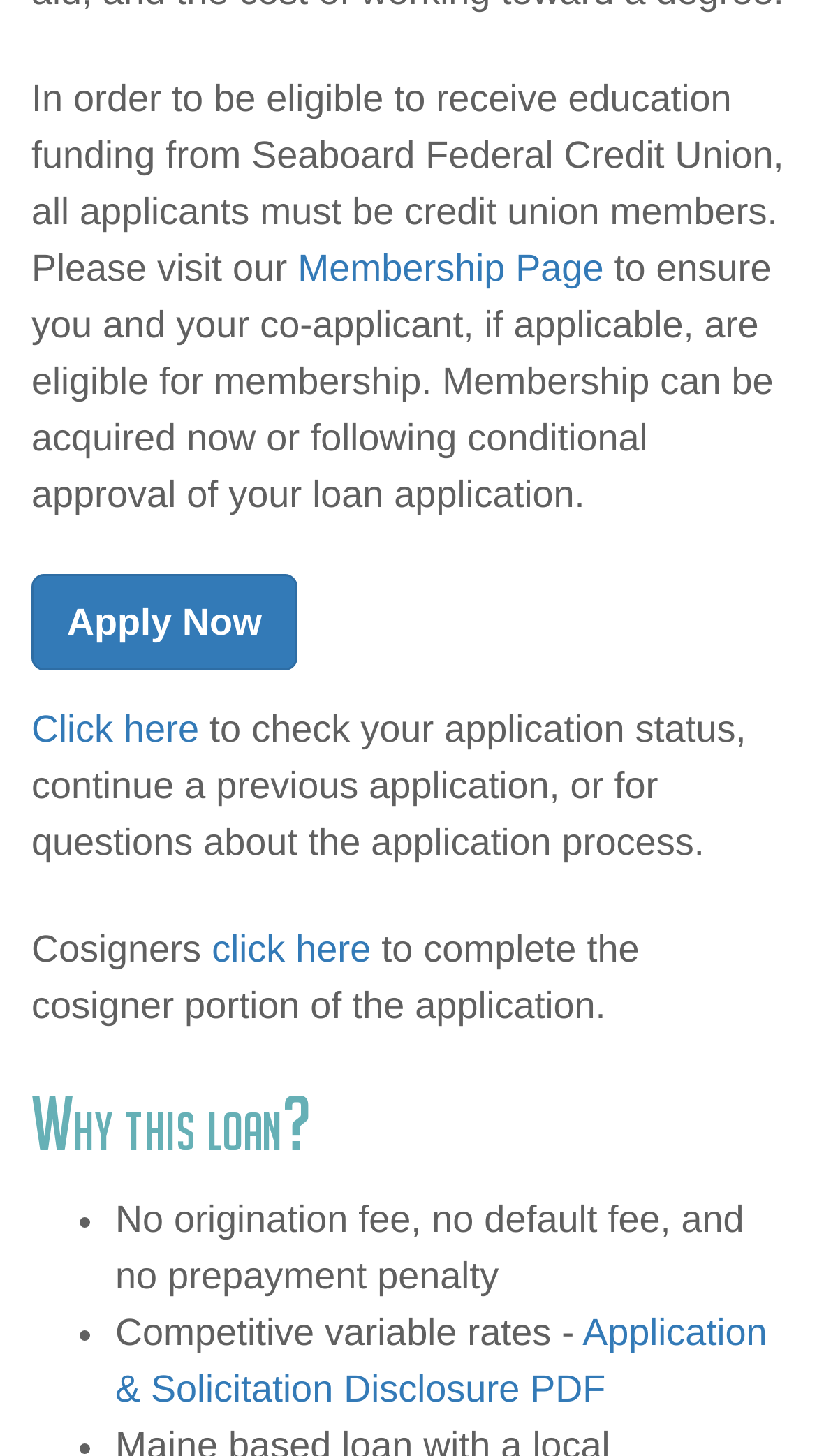What is the eligibility requirement for education funding?
From the details in the image, answer the question comprehensively.

According to the webpage, in order to be eligible to receive education funding from Seaboard Federal Credit Union, all applicants must be credit union members. This is stated in the first paragraph of the webpage.